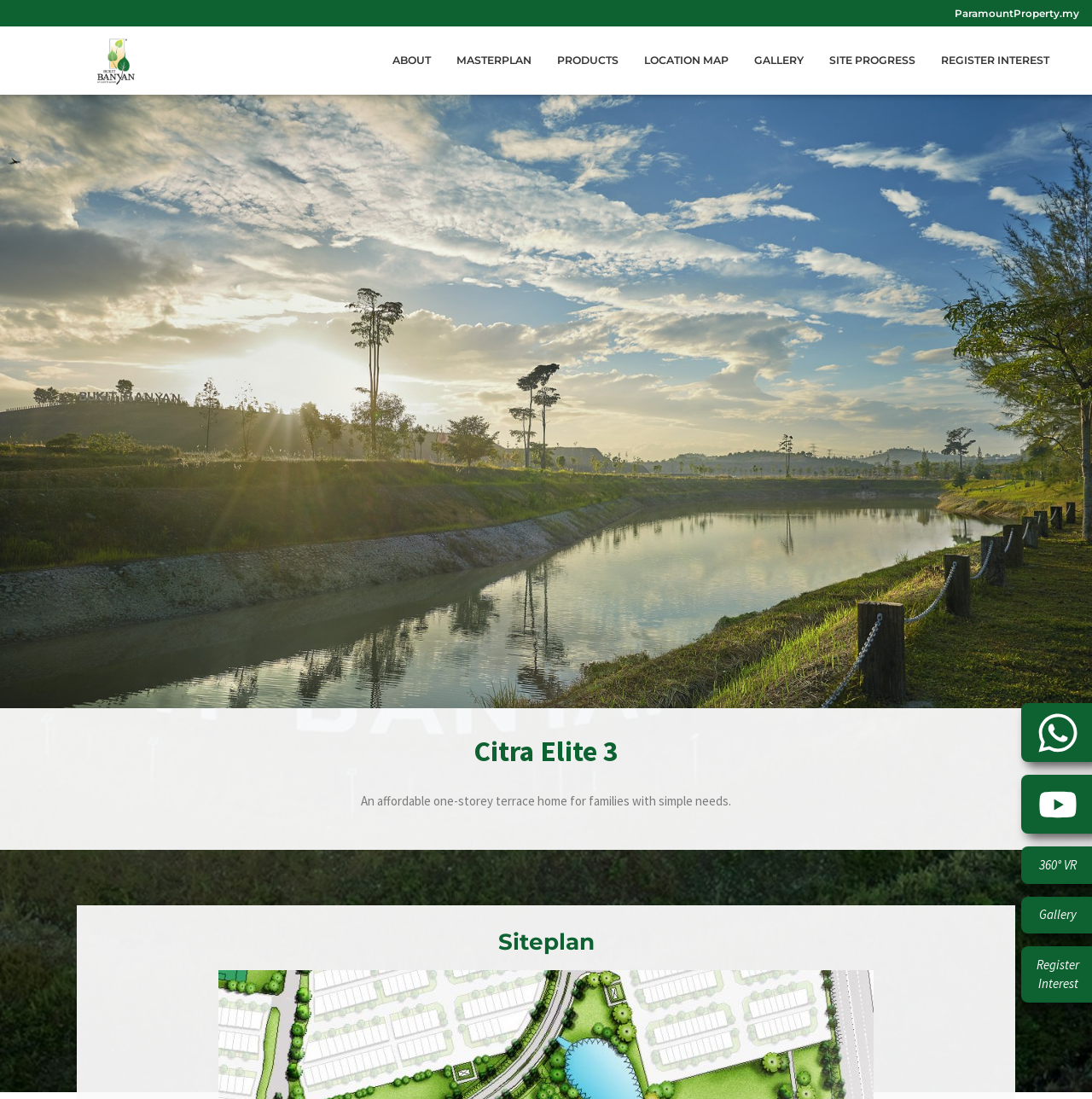What is the name of the property?
Based on the image, answer the question with as much detail as possible.

Based on the webpage, the name of the property is 'Citra Elite 3' which is mentioned in the heading element with bounding box coordinates [0.023, 0.668, 0.977, 0.699].